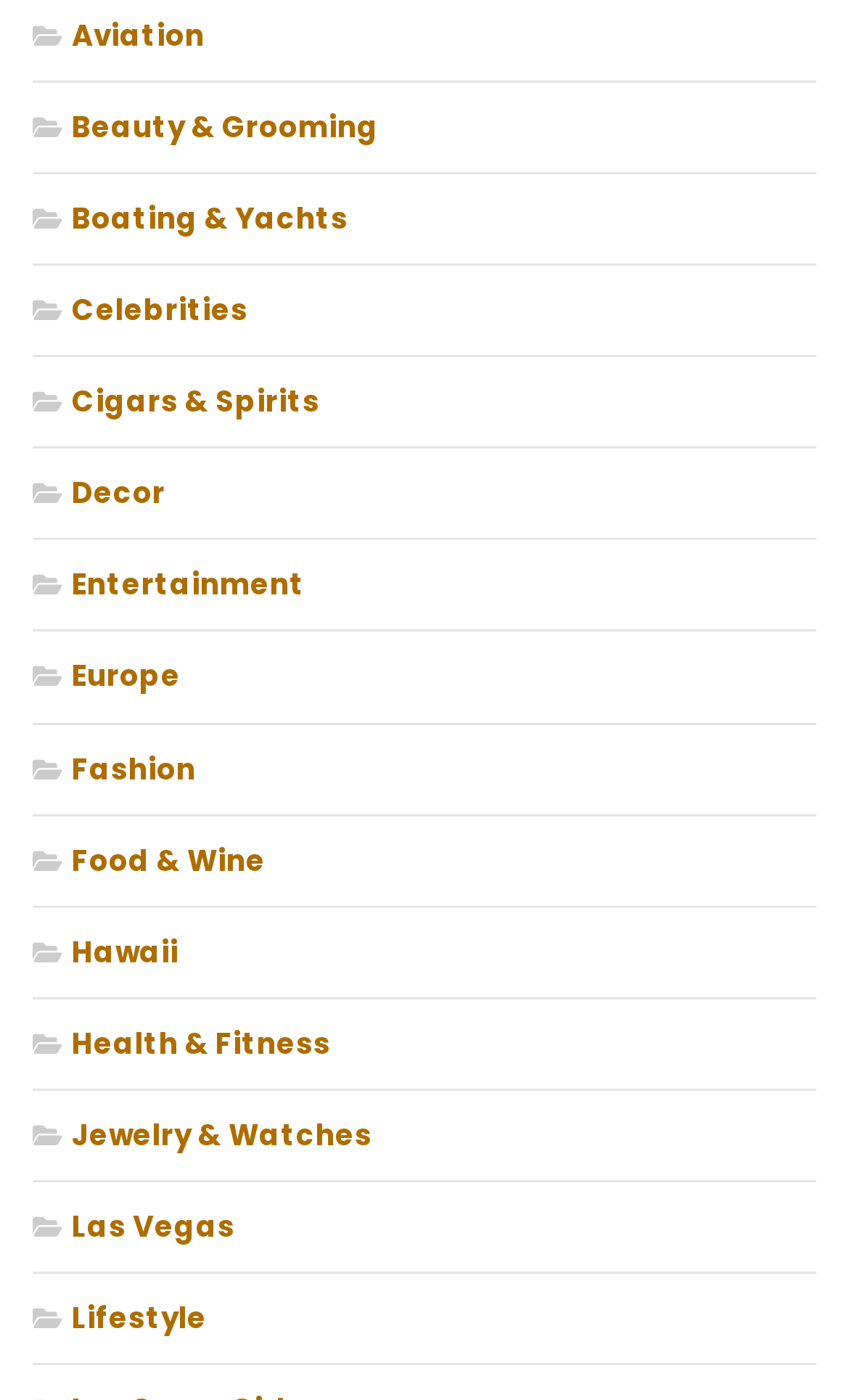Identify the bounding box coordinates necessary to click and complete the given instruction: "Browse Beauty & Grooming".

[0.038, 0.076, 0.446, 0.105]